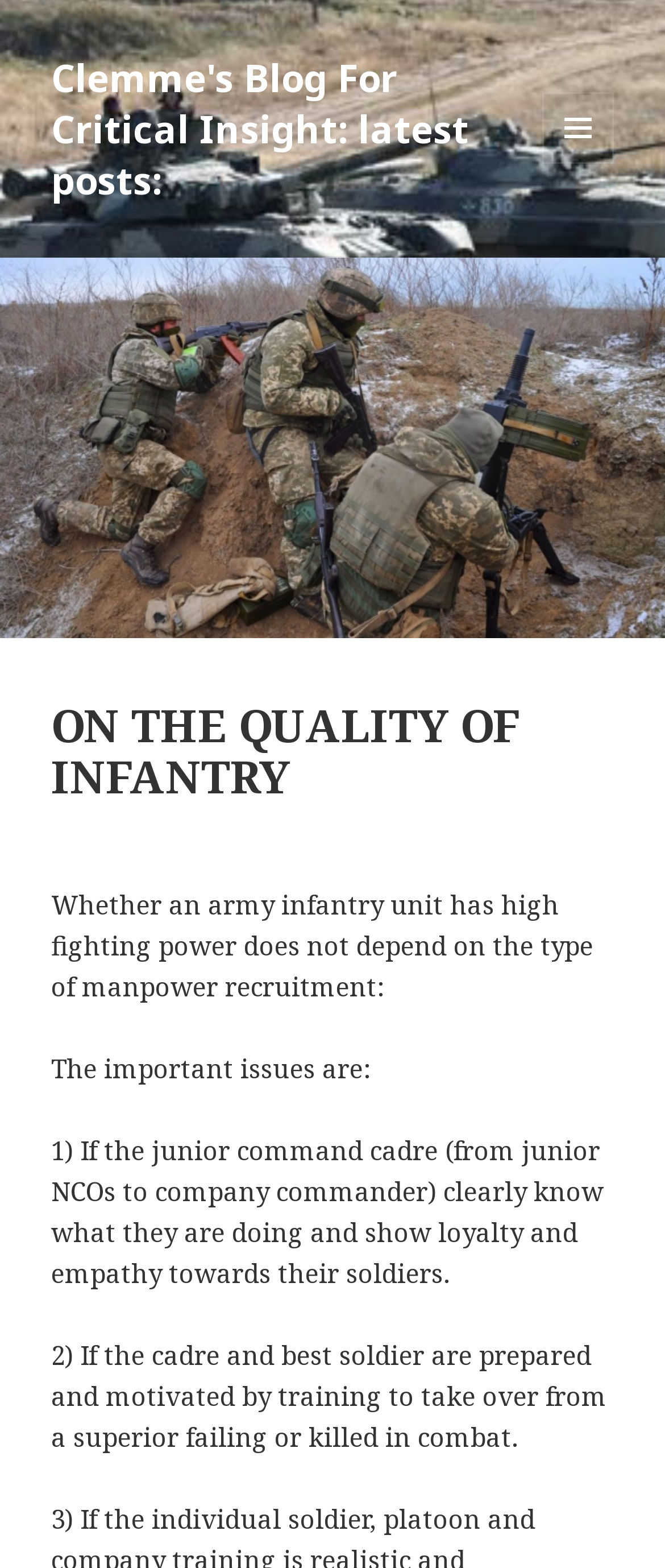Observe the image and answer the following question in detail: How many points are mentioned as important issues?

After analyzing the webpage content, I found that the blog post mentions two important issues that affect an army infantry unit's fighting power: 1) if the junior command cadre clearly know what they are doing and show loyalty and empathy towards their soldiers, and 2) if the cadre and best soldier are prepared and motivated by training to take over from a superior failing or killed in combat.